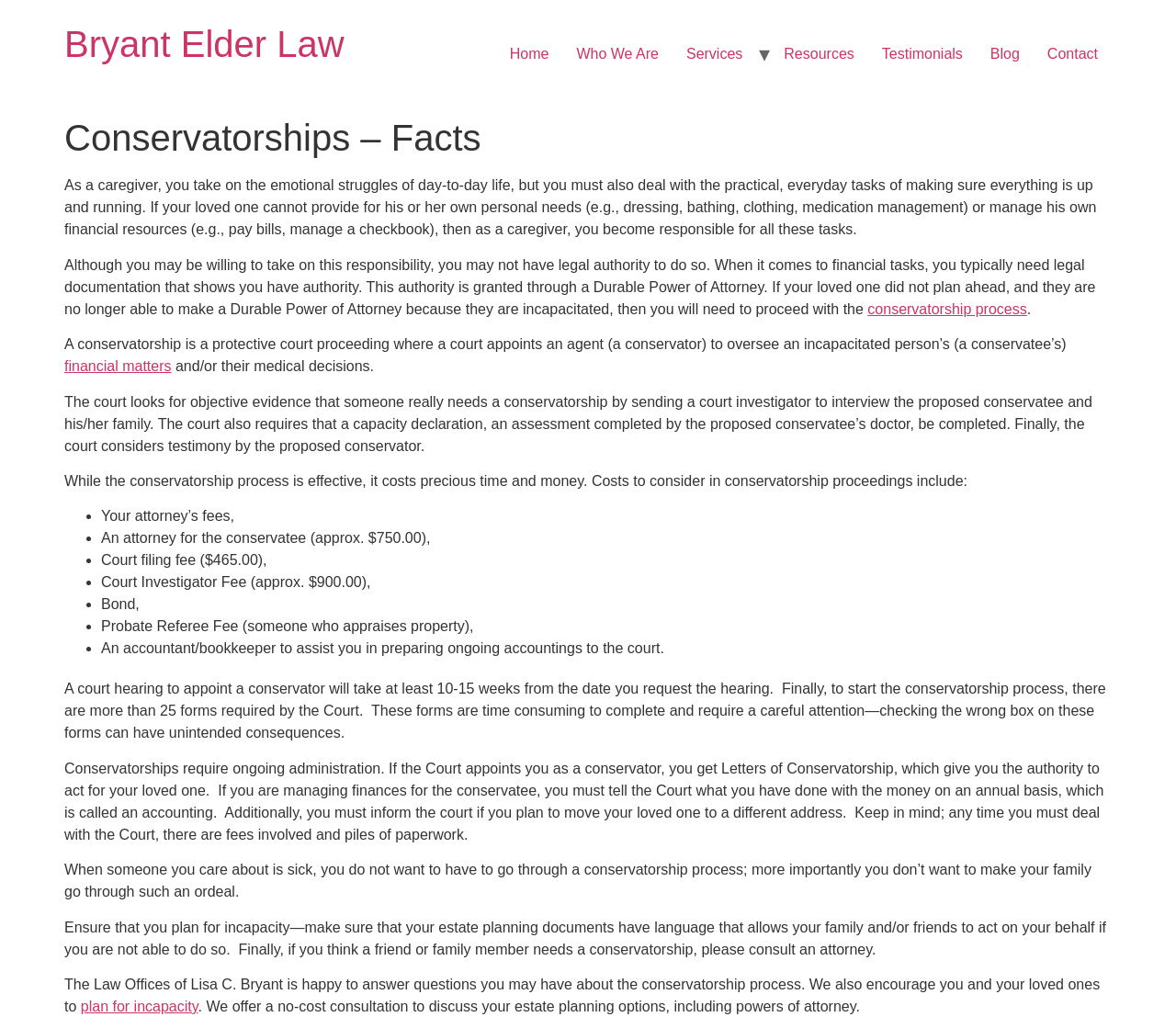Explain the webpage's design and content in an elaborate manner.

This webpage is about conservatorships, specifically providing information and guidance for caregivers who need to take on the responsibilities of managing their loved one's personal and financial affairs. 

At the top of the page, there is a header section with a heading "Bryant Elder Law" and a navigation menu with links to "Home", "Who We Are", "Services", "Resources", "Testimonials", "Blog", and "Contact". 

Below the header section, there is a main content area that starts with a heading "Conservatorships – Facts". This section provides a detailed explanation of what conservatorships are, the process of obtaining one, and the responsibilities that come with it. The text is divided into several paragraphs, with links to related topics such as "conservatorship process" and "financial matters". 

There is also a list of costs associated with conservatorship proceedings, including attorney fees, court filing fees, and other expenses. 

The webpage also emphasizes the importance of planning for incapacity and encourages readers to consult with an attorney to discuss their estate planning options. The Law Offices of Lisa C. Bryant is mentioned as a resource for those seeking guidance on conservatorships and estate planning.